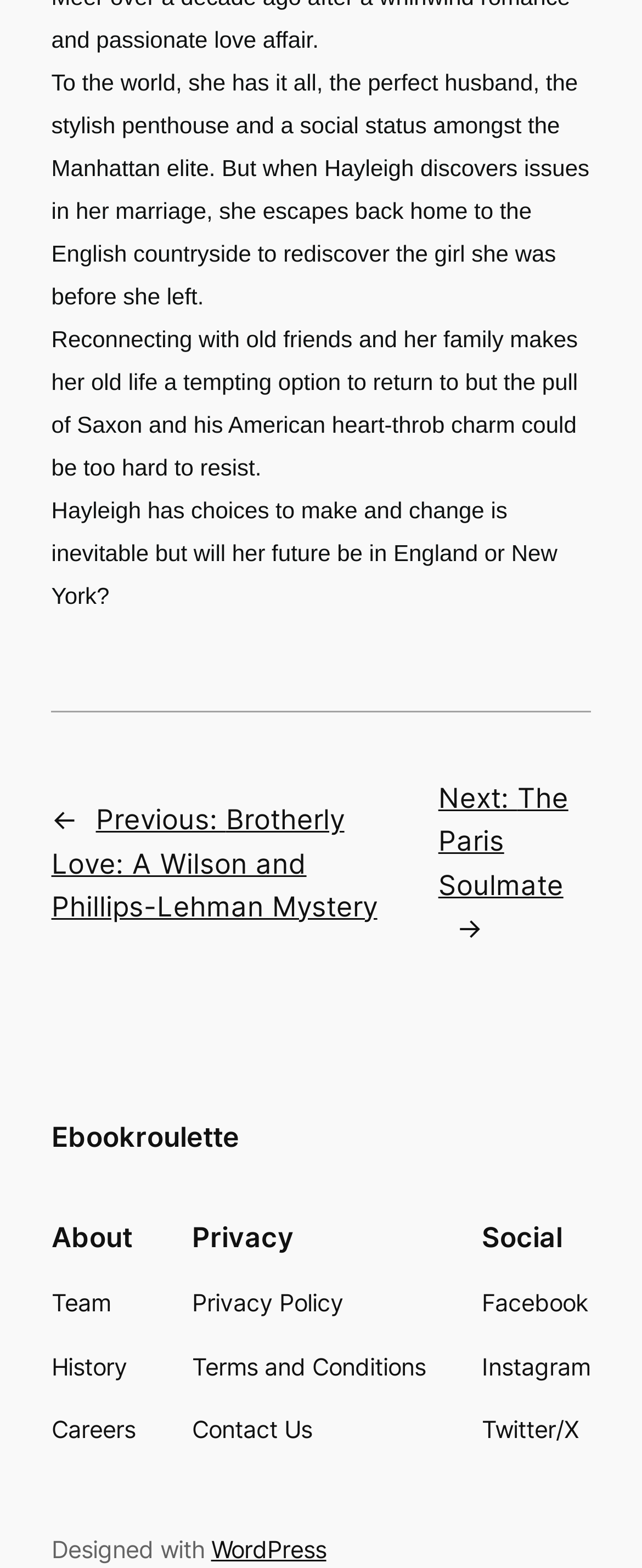Provide a short answer using a single word or phrase for the following question: 
What is the platform used to design the website?

WordPress